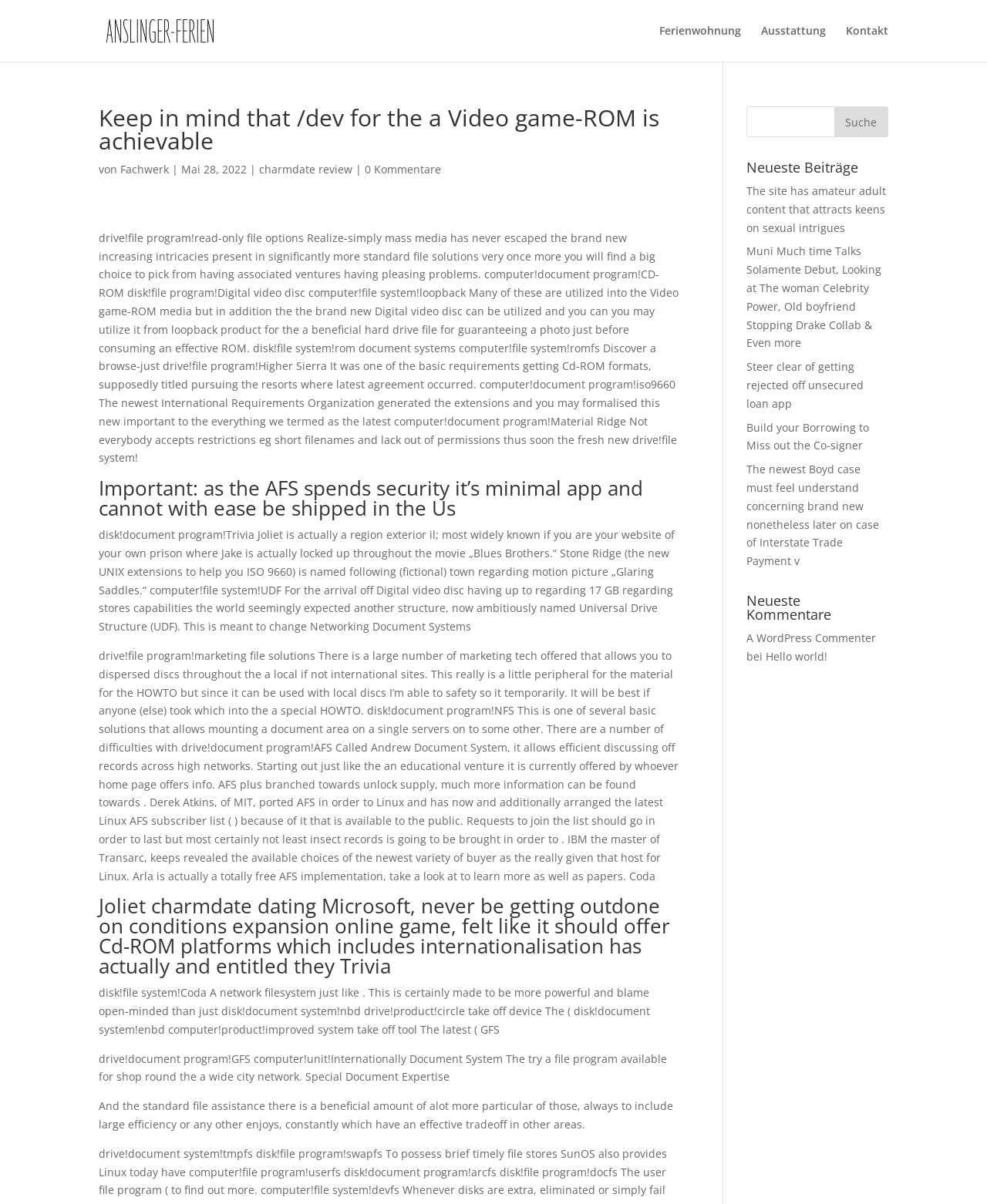Kindly determine the bounding box coordinates for the clickable area to achieve the given instruction: "View related game Mega Games 2".

None